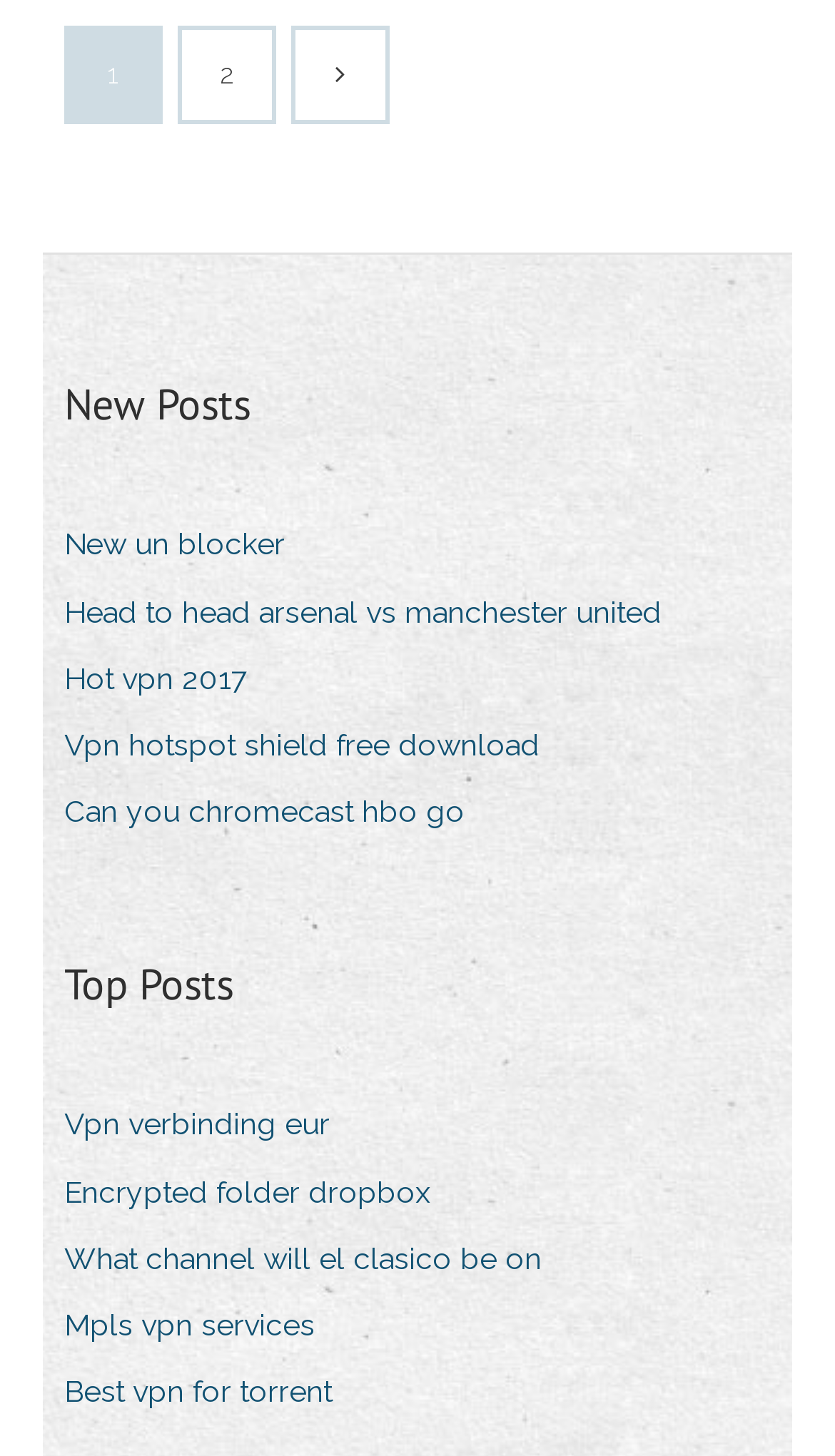Can you determine the bounding box coordinates of the area that needs to be clicked to fulfill the following instruction: "Search for a keyword"?

None